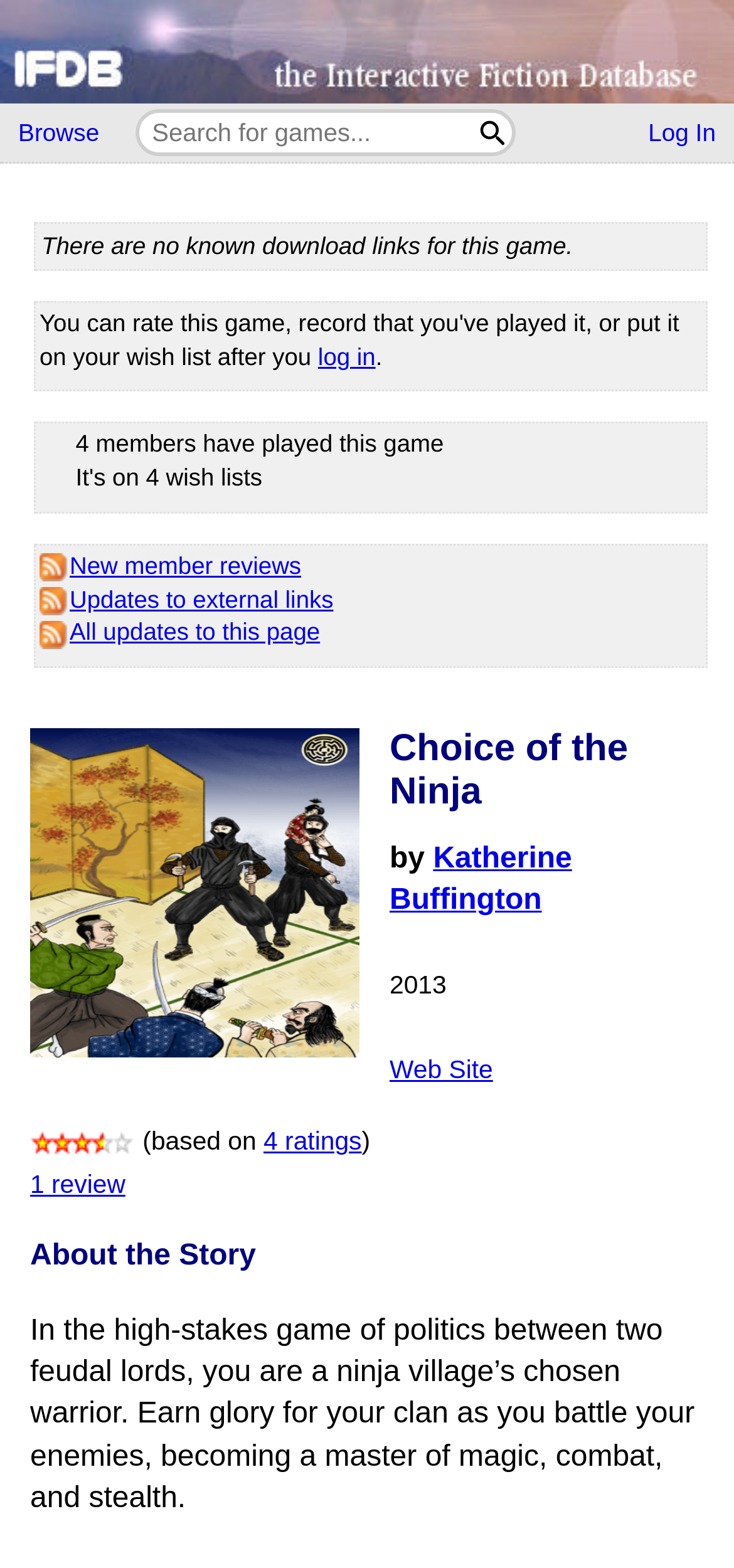Bounding box coordinates are given in the format (top-left x, top-left y, bottom-right x, bottom-right y). All values should be floating point numbers between 0 and 1. Provide the bounding box coordinate for the UI element described as: aria-label="Search"

[0.646, 0.072, 0.699, 0.097]